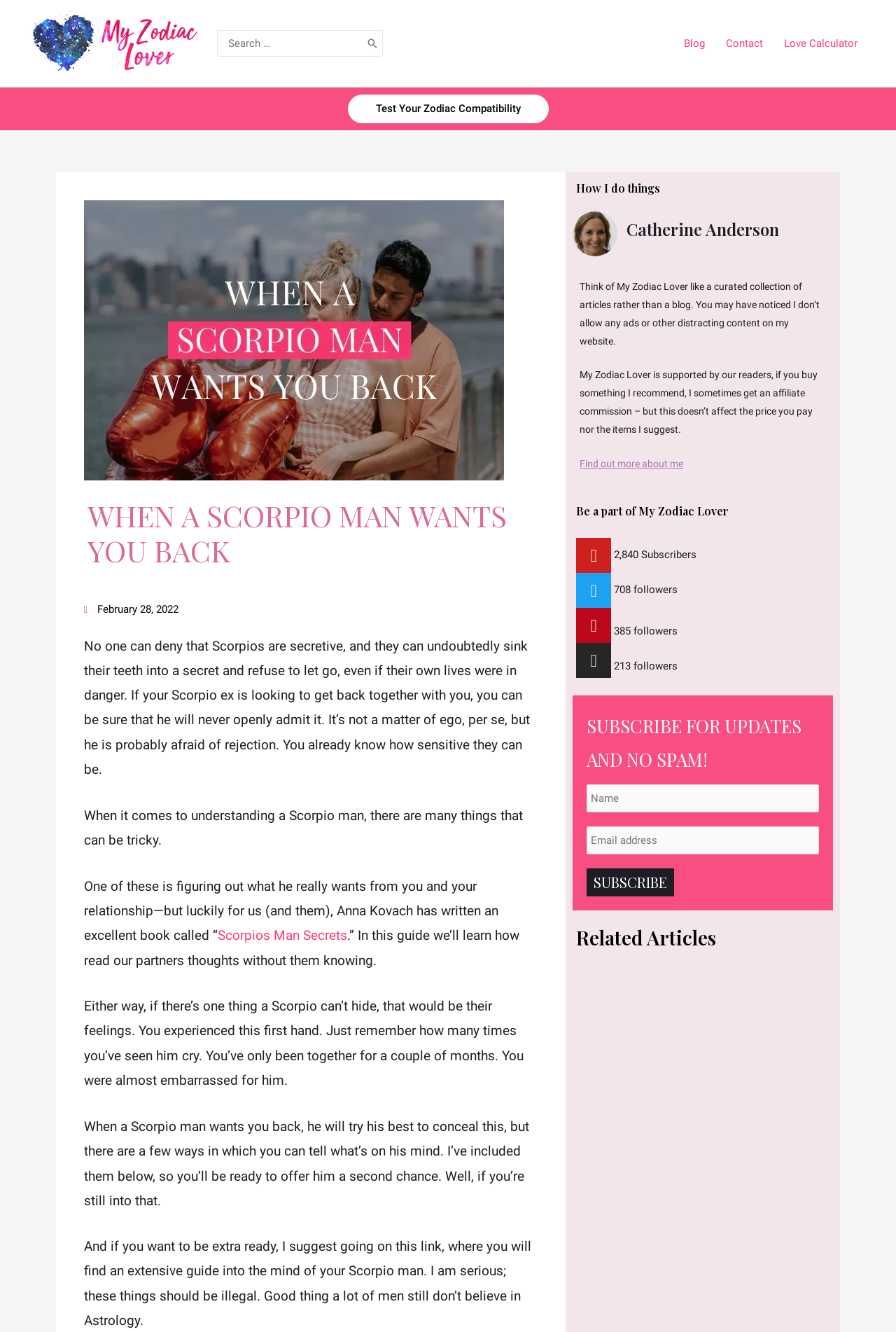Locate the bounding box coordinates of the element I should click to achieve the following instruction: "Test your zodiac compatibility".

[0.388, 0.071, 0.612, 0.093]